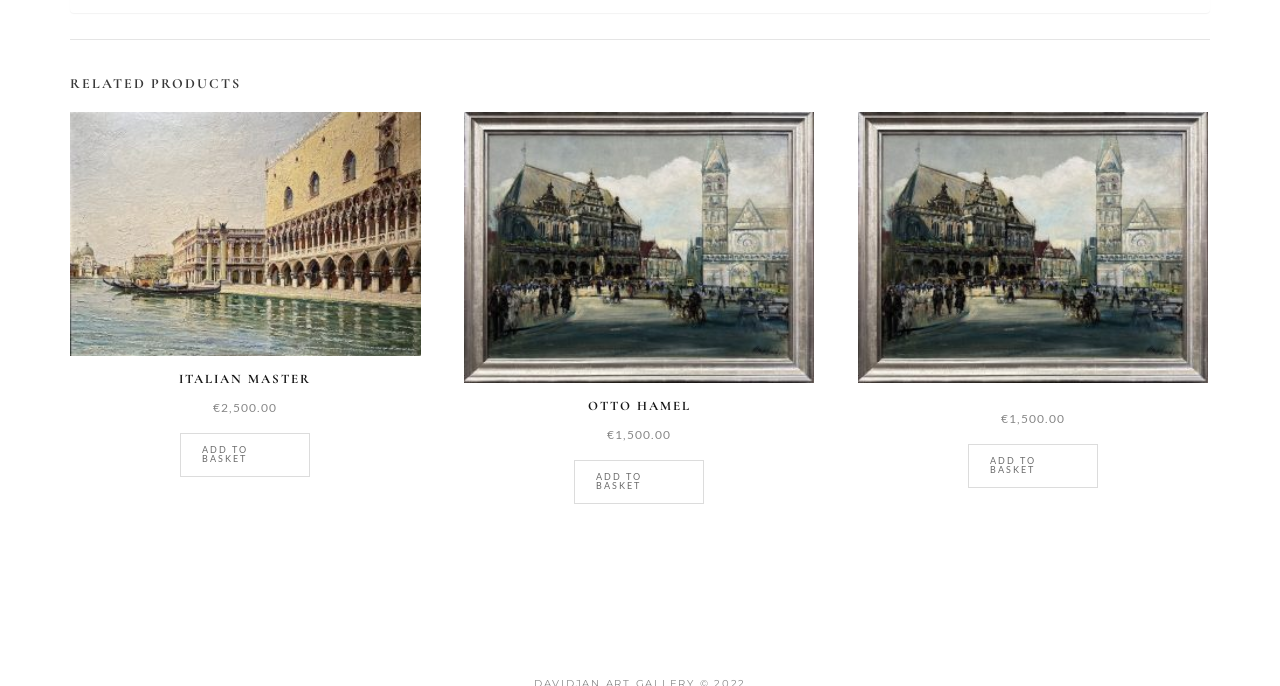Answer this question in one word or a short phrase: What is the name of the second product?

Otto Hamel